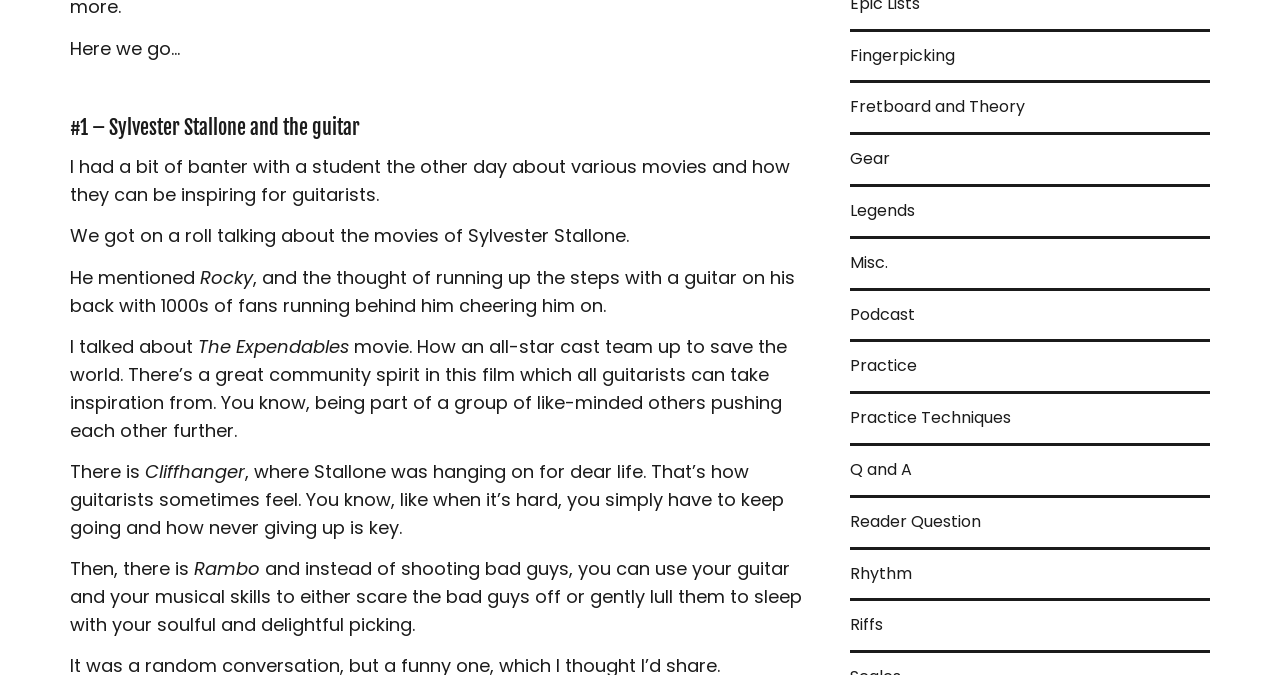Answer the question below in one word or phrase:
What is the name of the movie where Sylvester Stallone was hanging on for dear life?

Cliffhanger